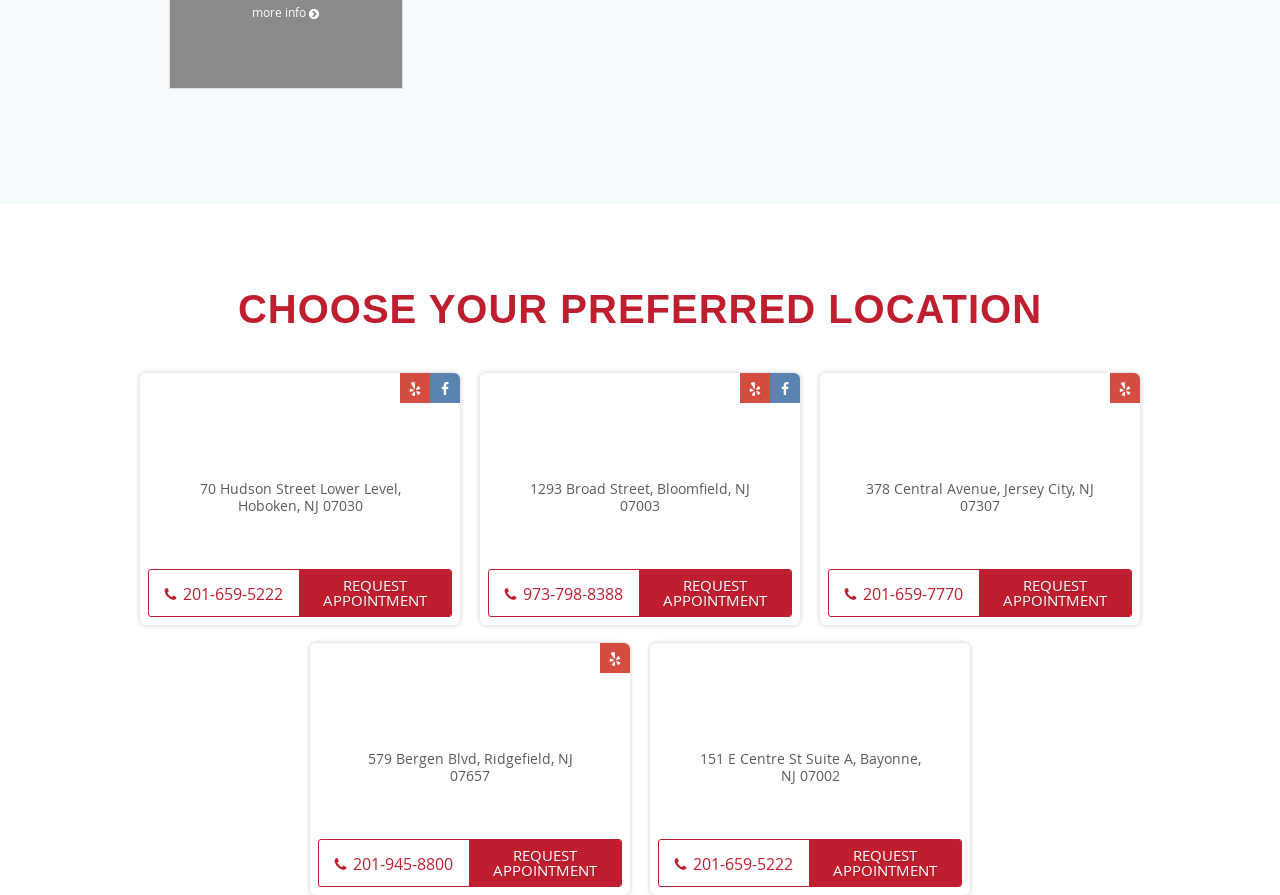Given the element description "Request Appointment" in the screenshot, predict the bounding box coordinates of that UI element.

[0.765, 0.637, 0.884, 0.689]